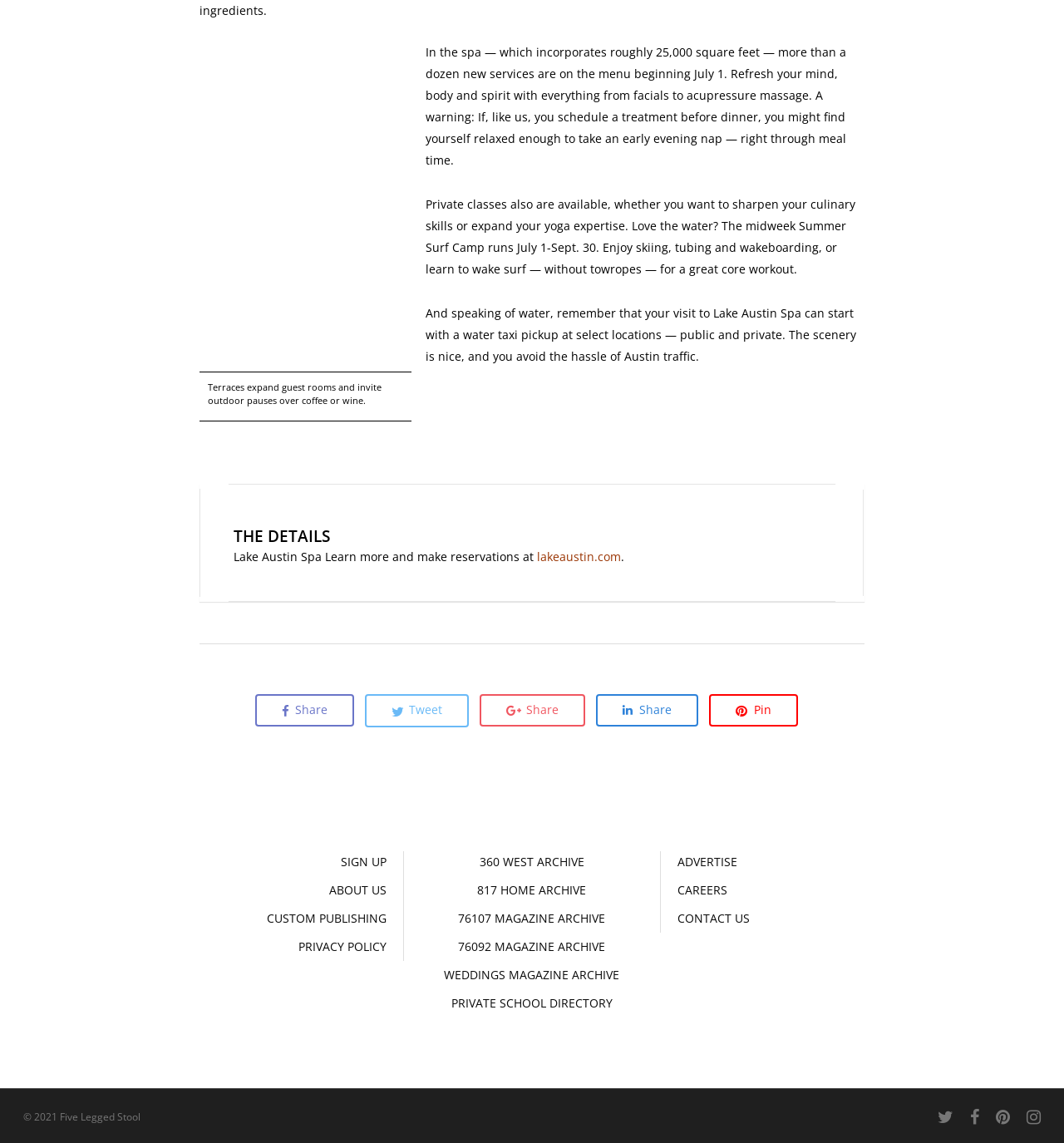Give the bounding box coordinates for the element described as: "Share".

[0.56, 0.607, 0.656, 0.635]